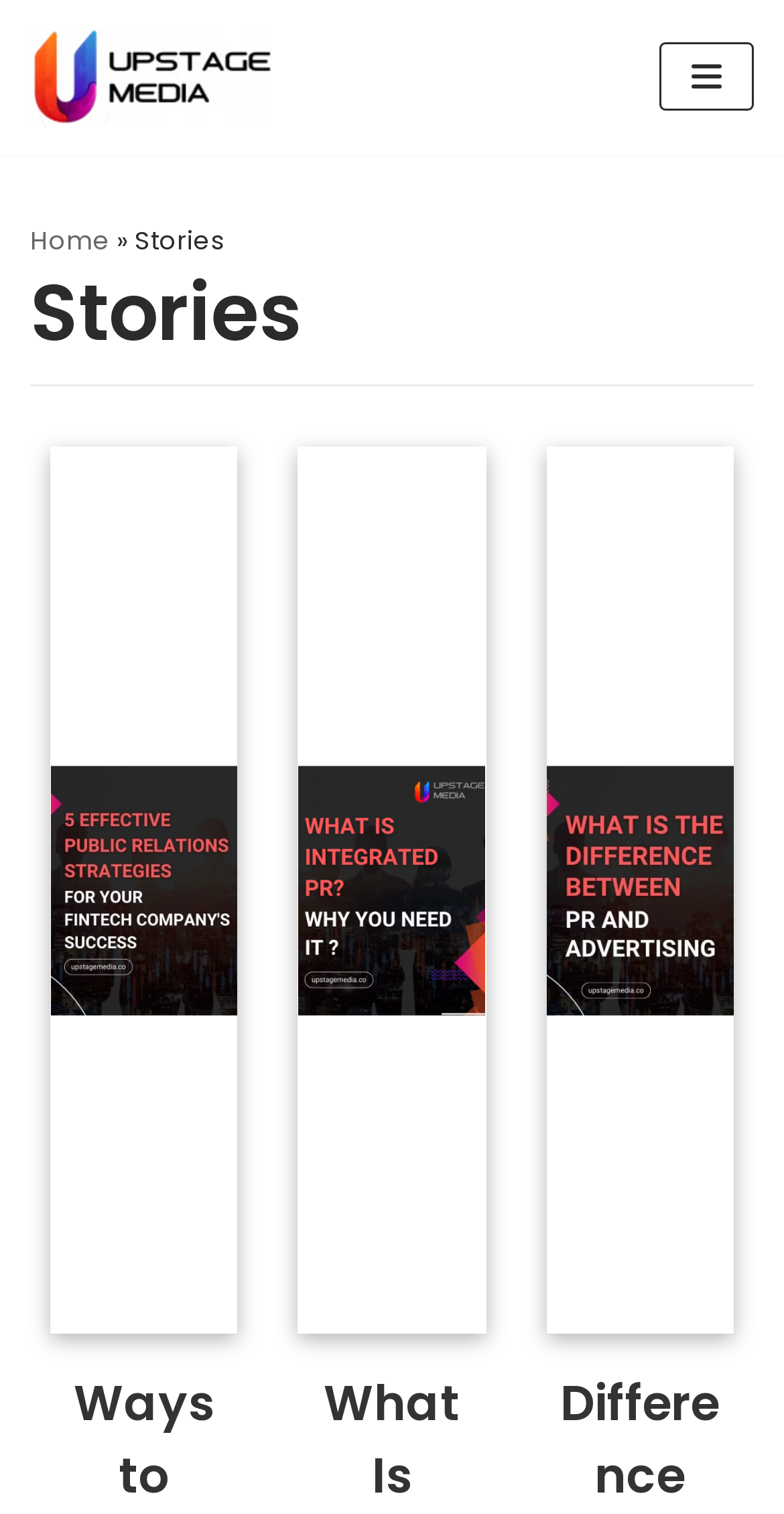What is the topic of the first story?
Kindly give a detailed and elaborate answer to the question.

I looked at the images under the 'Stories' heading and found that the first image is labeled 'effective PR strategies'. Therefore, the topic of the first story is effective PR strategies.